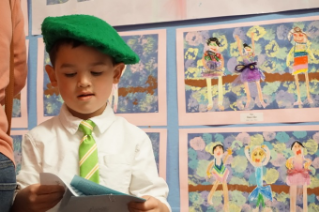What is the child likely doing in the scene?
Examine the image and provide an in-depth answer to the question.

The child is holding a piece of paper and appears focused, suggesting that he is reading the content on the paper. This is likely happening in the context of an event where kids showcase their artistic expressions or performances.